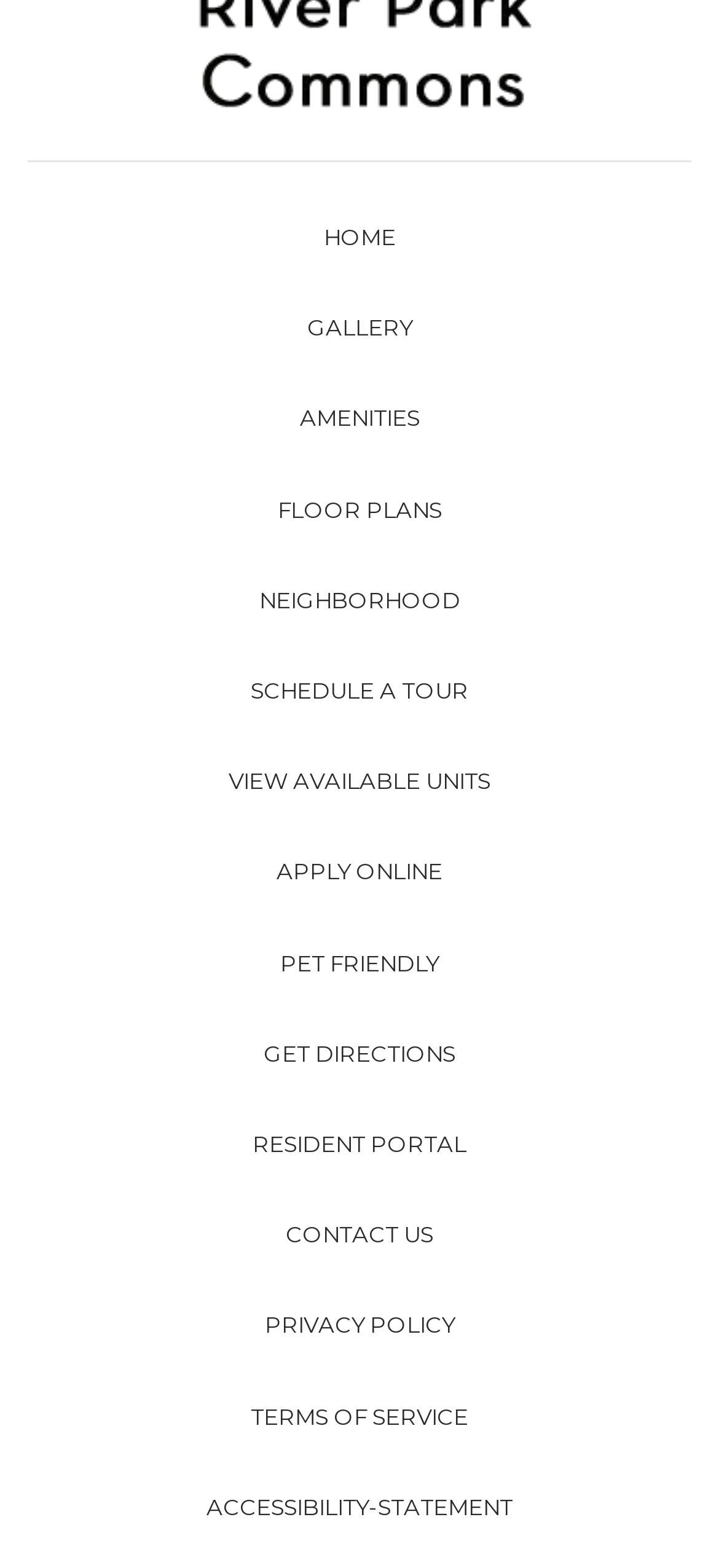Is there a link to schedule a tour?
Please provide a single word or phrase as the answer based on the screenshot.

Yes